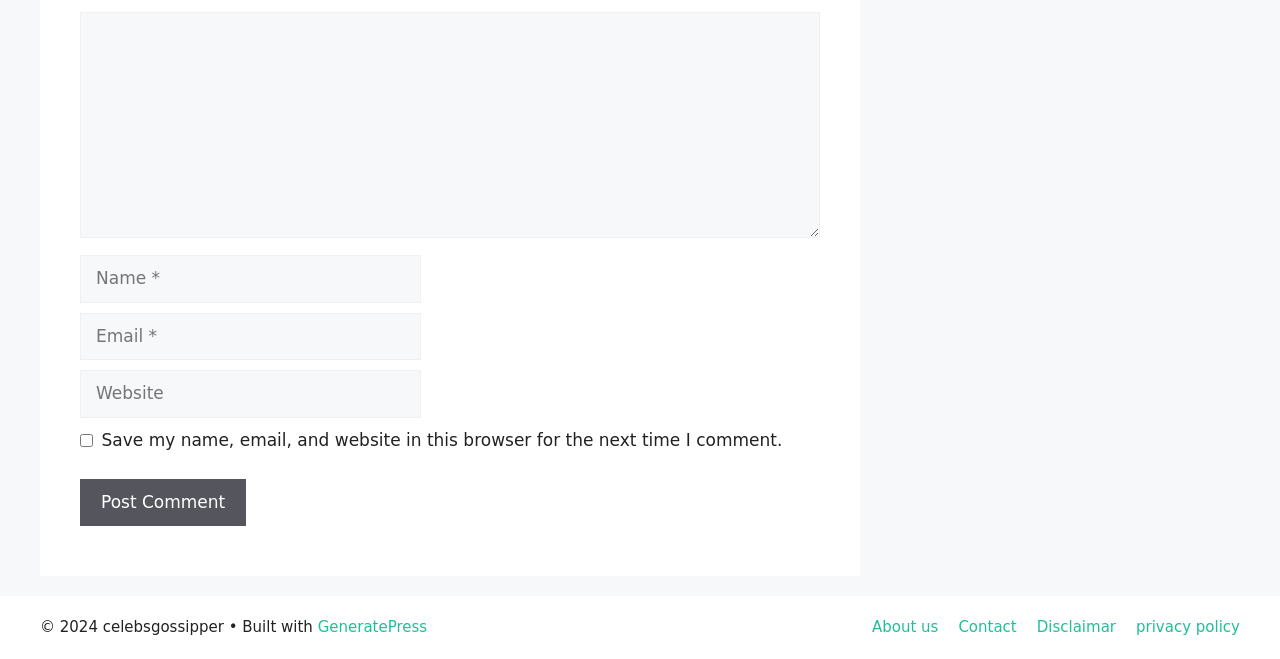What is the theme of the links in the footer?
Please elaborate on the answer to the question with detailed information.

The links in the footer, including 'About us', 'Contact', 'Disclaimer', and 'Privacy policy', are all related to information about the website itself, rather than its content.